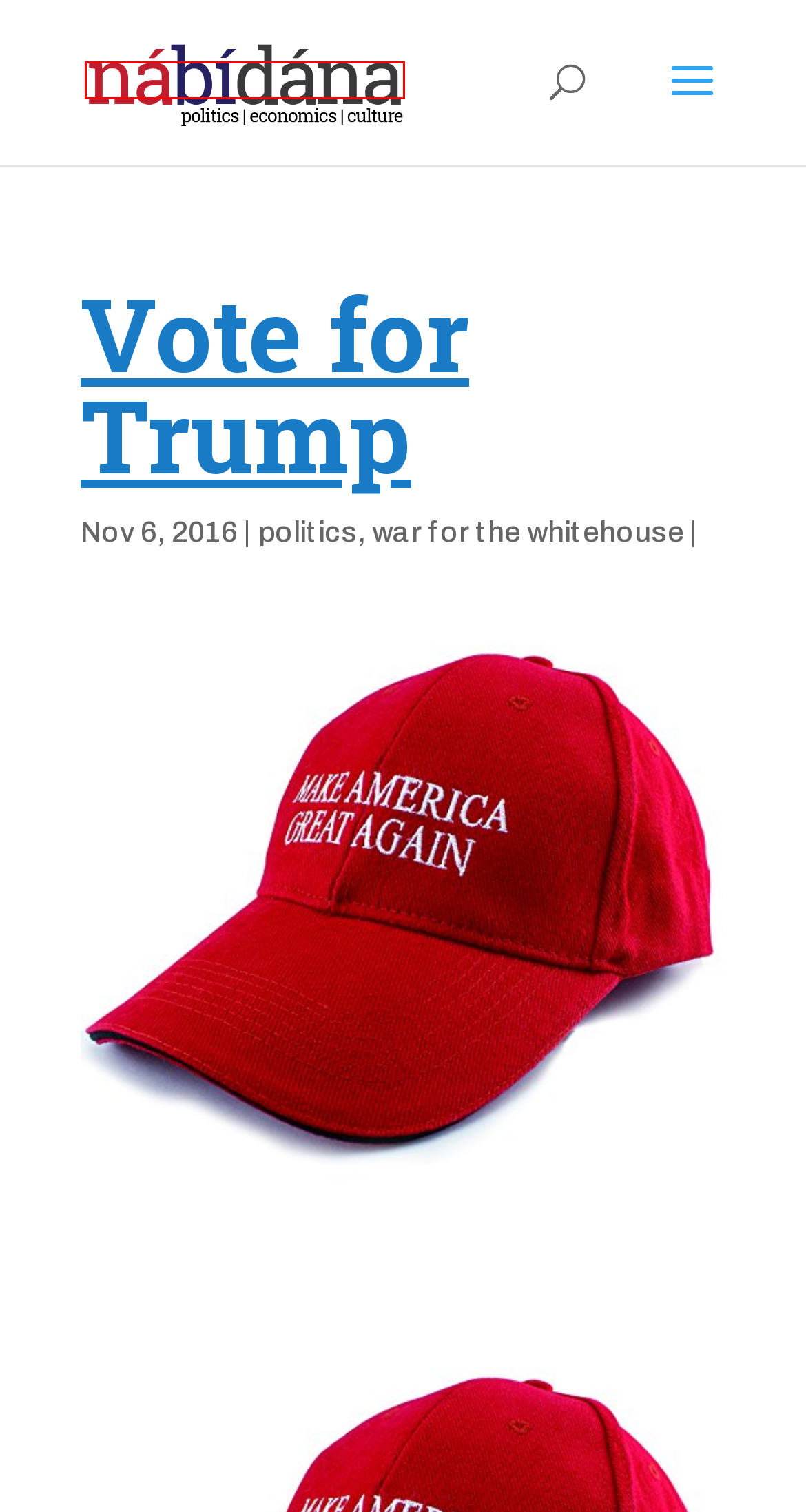After examining the screenshot of a webpage with a red bounding box, choose the most accurate webpage description that corresponds to the new page after clicking the element inside the red box. Here are the candidates:
A. nábídána.com | politics | economics | culture
B. trident | nábídána.com
C. politics | nábídána.com
D. war for the whitehouse | nábídána.com
E. British Politics | nábídána.com
F. A Graveyard | nábídána.com
G. Featured | nábídána.com
H. London | nábídána.com

A